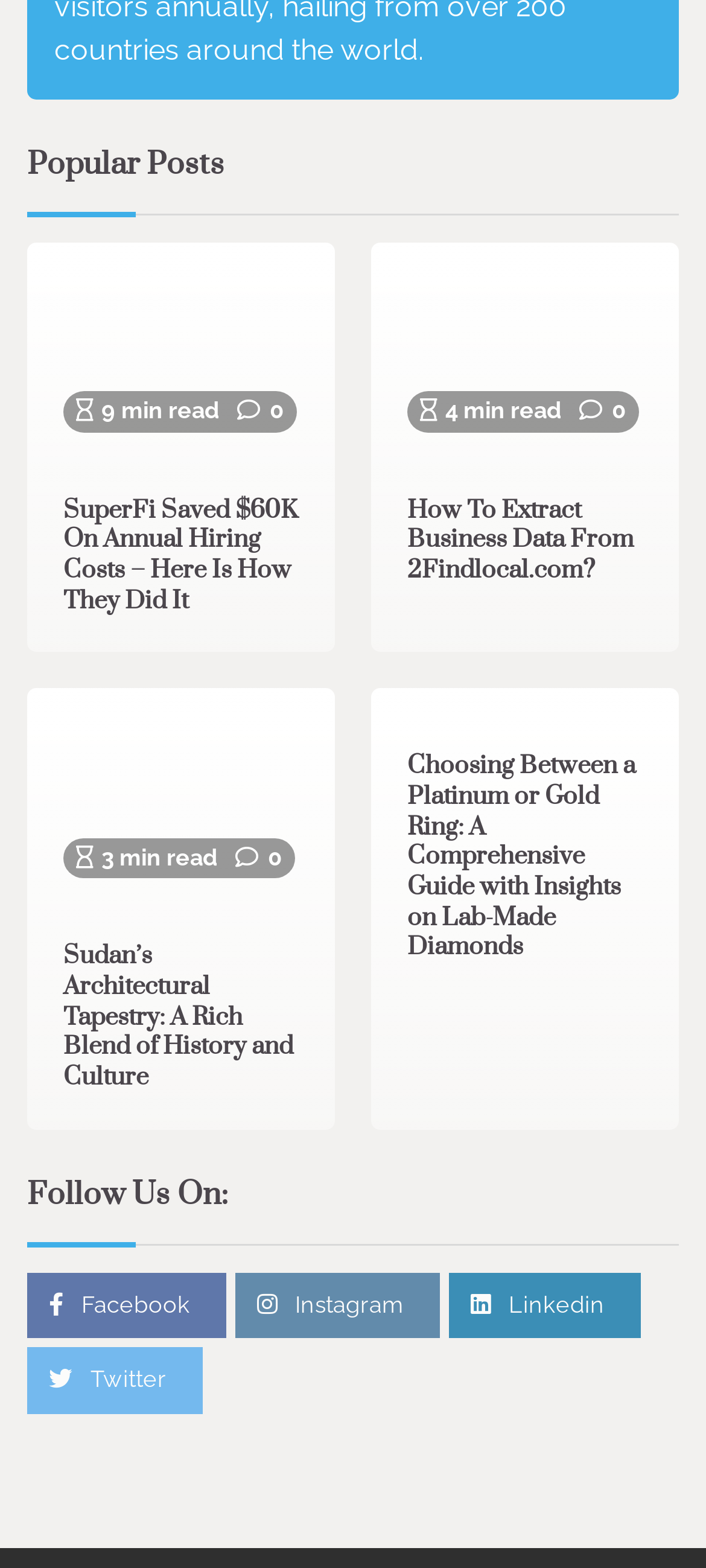Using the details from the image, please elaborate on the following question: What is the topic of the third post?

The third post has a heading 'How To Extract Business Data From 2Findlocal.com?', which suggests that the post is about extracting business data from a specific website.